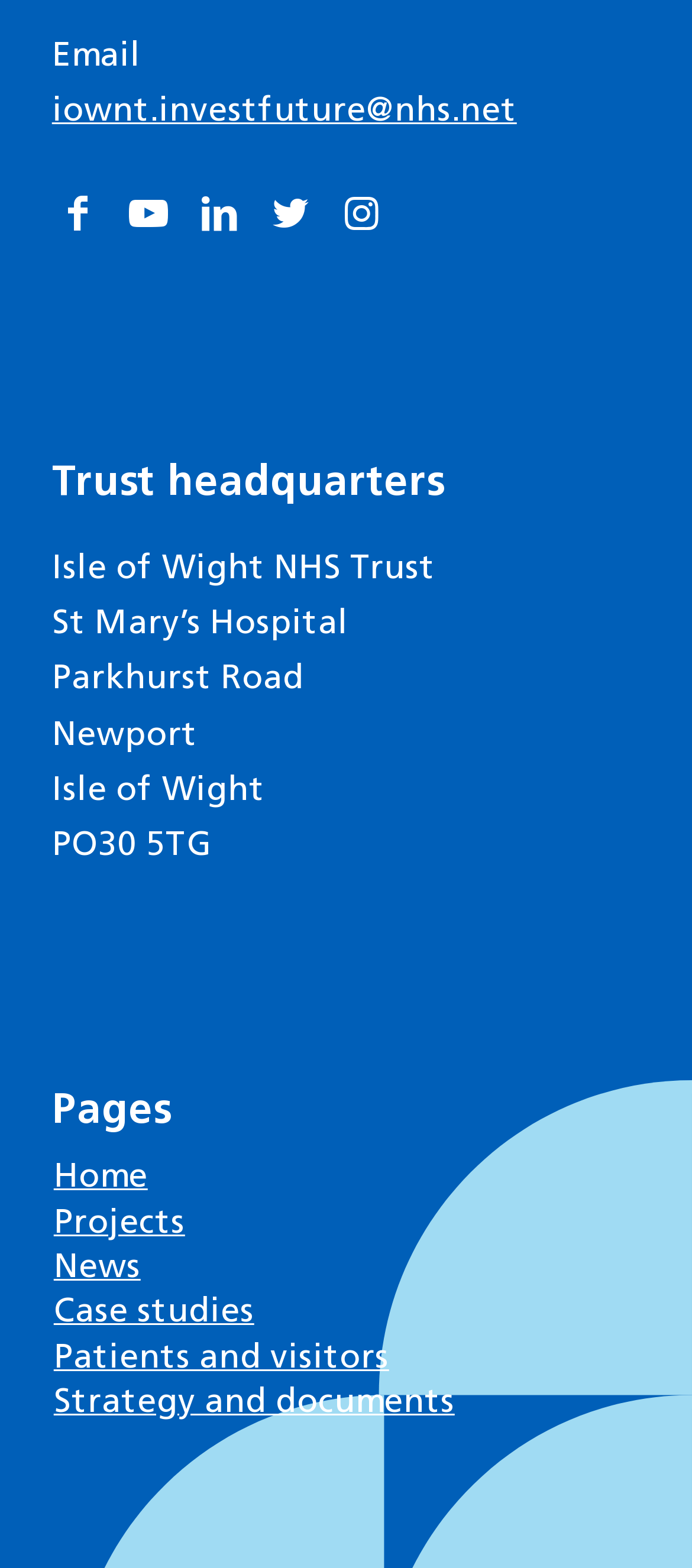Please indicate the bounding box coordinates of the element's region to be clicked to achieve the instruction: "Read news". Provide the coordinates as four float numbers between 0 and 1, i.e., [left, top, right, bottom].

[0.075, 0.795, 0.925, 0.824]